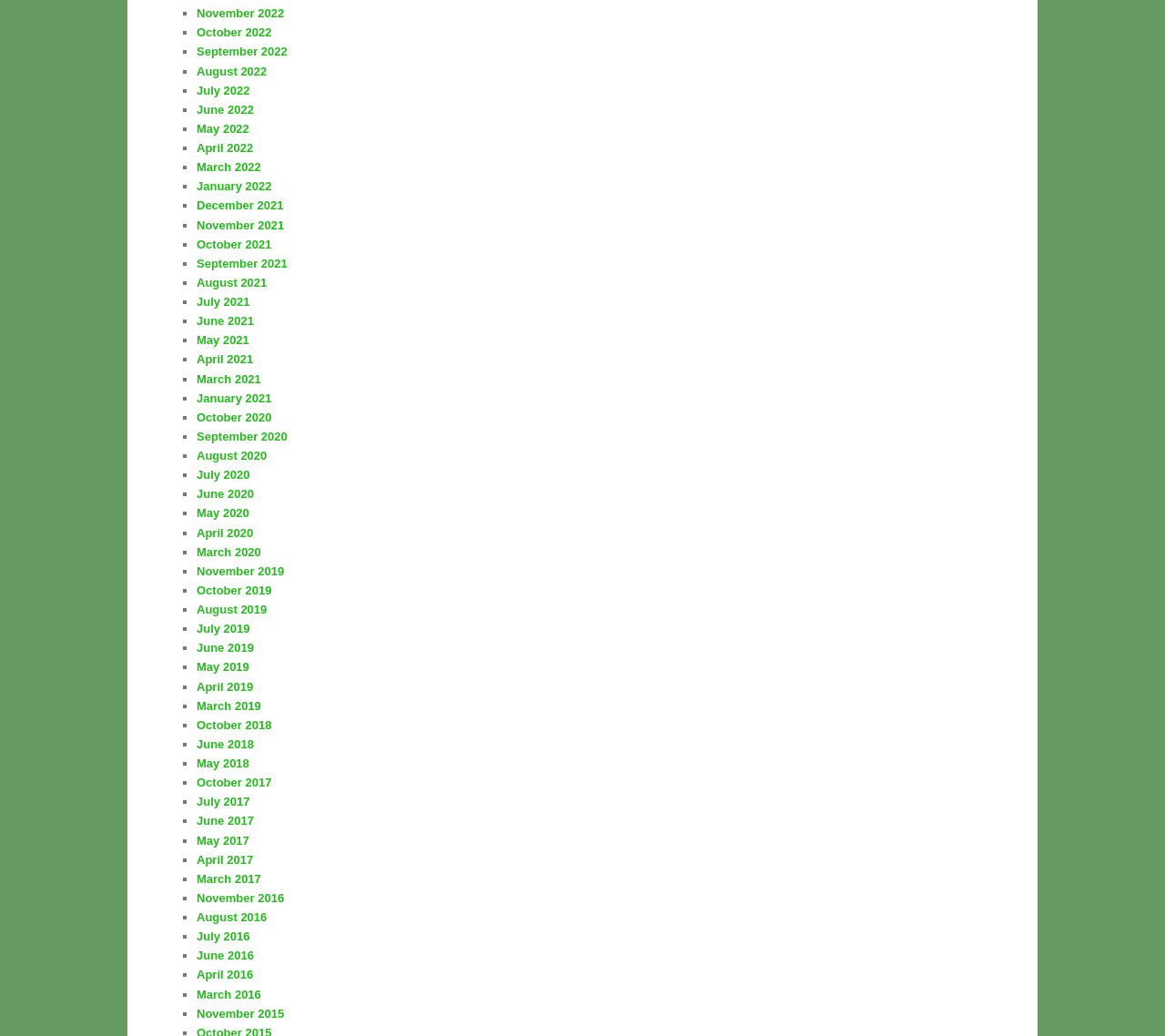Point out the bounding box coordinates of the section to click in order to follow this instruction: "Click November 2022".

[0.169, 0.006, 0.244, 0.019]